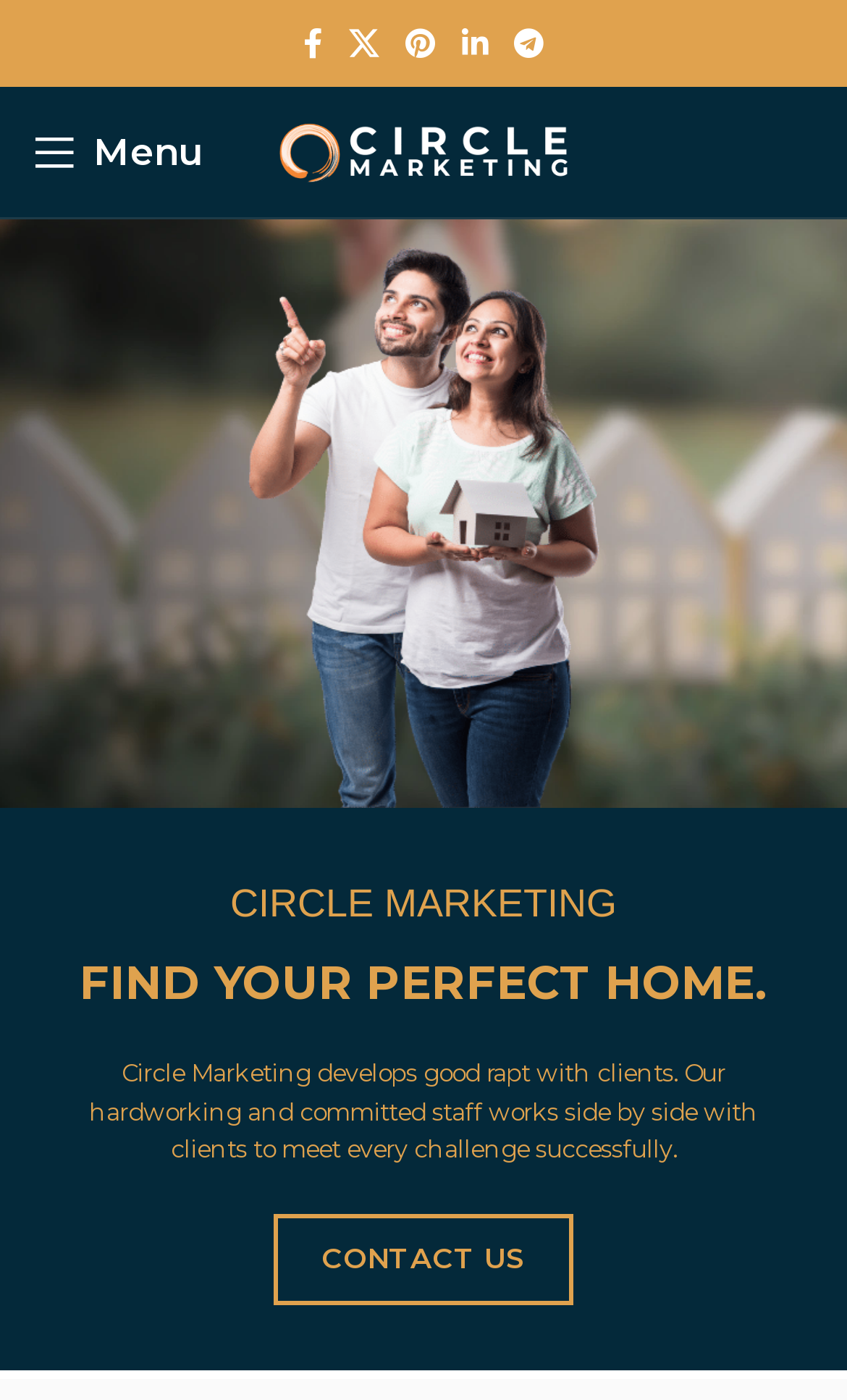Using the provided description: "aria-label="Site logo"", find the bounding box coordinates of the corresponding UI element. The output should be four float numbers between 0 and 1, in the format [left, top, right, bottom].

[0.321, 0.092, 0.679, 0.12]